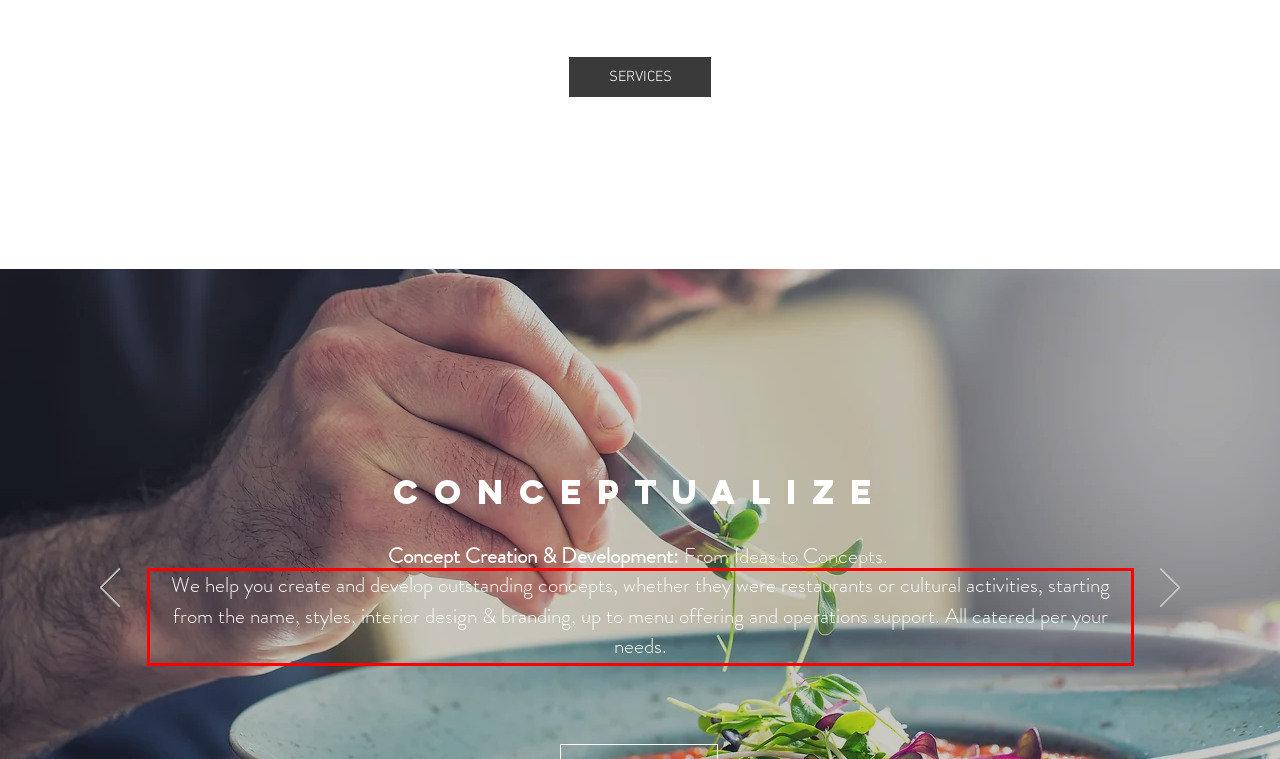Please identify the text within the red rectangular bounding box in the provided webpage screenshot.

We help you create and develop outstanding concepts, whether they were restaurants or cultural activities, starting from the name, styles, interior design & branding, up to menu offering and operations support. All catered per your needs.